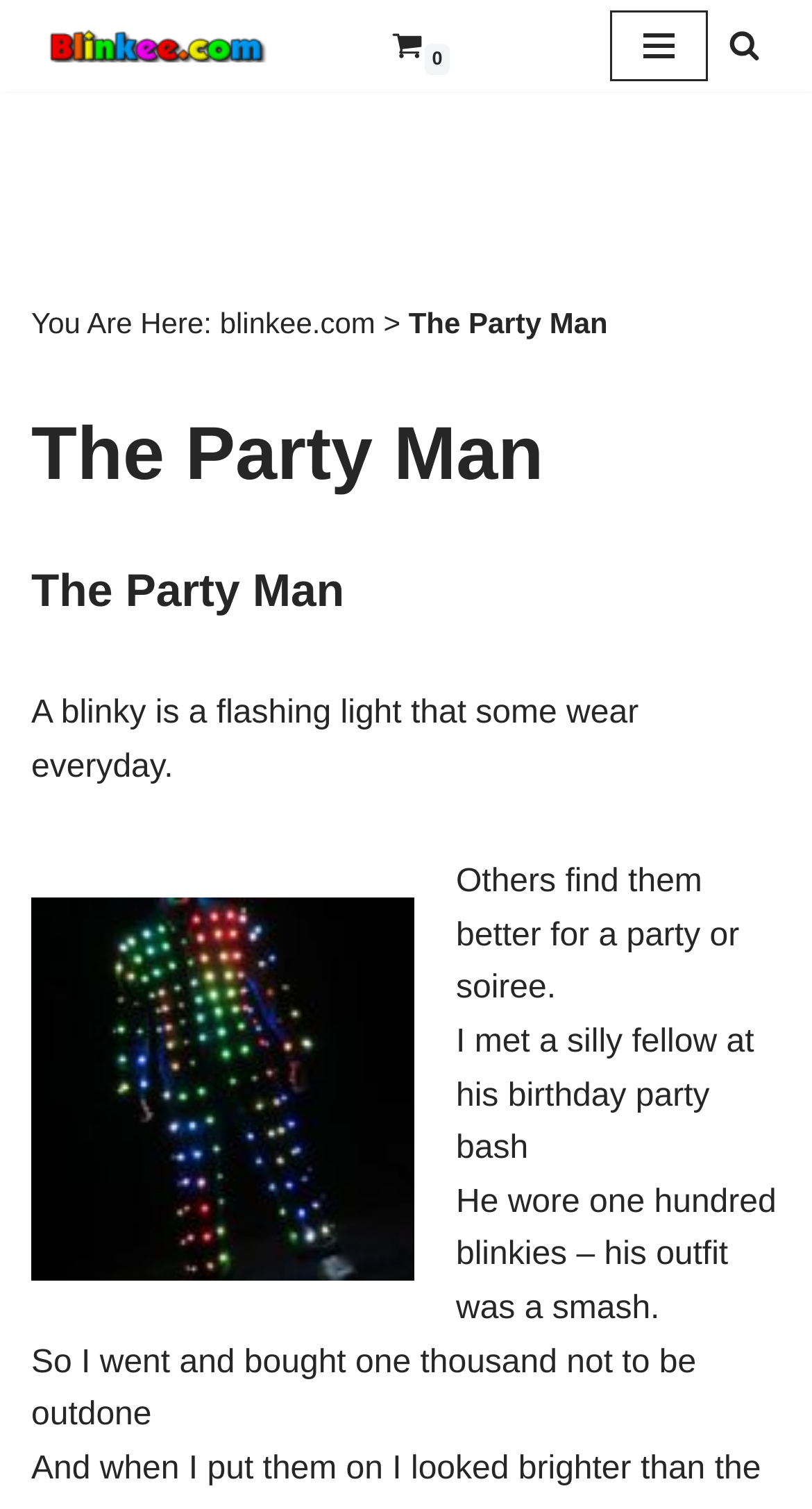What is the text on the top-left corner of the webpage? Analyze the screenshot and reply with just one word or a short phrase.

Skip to content